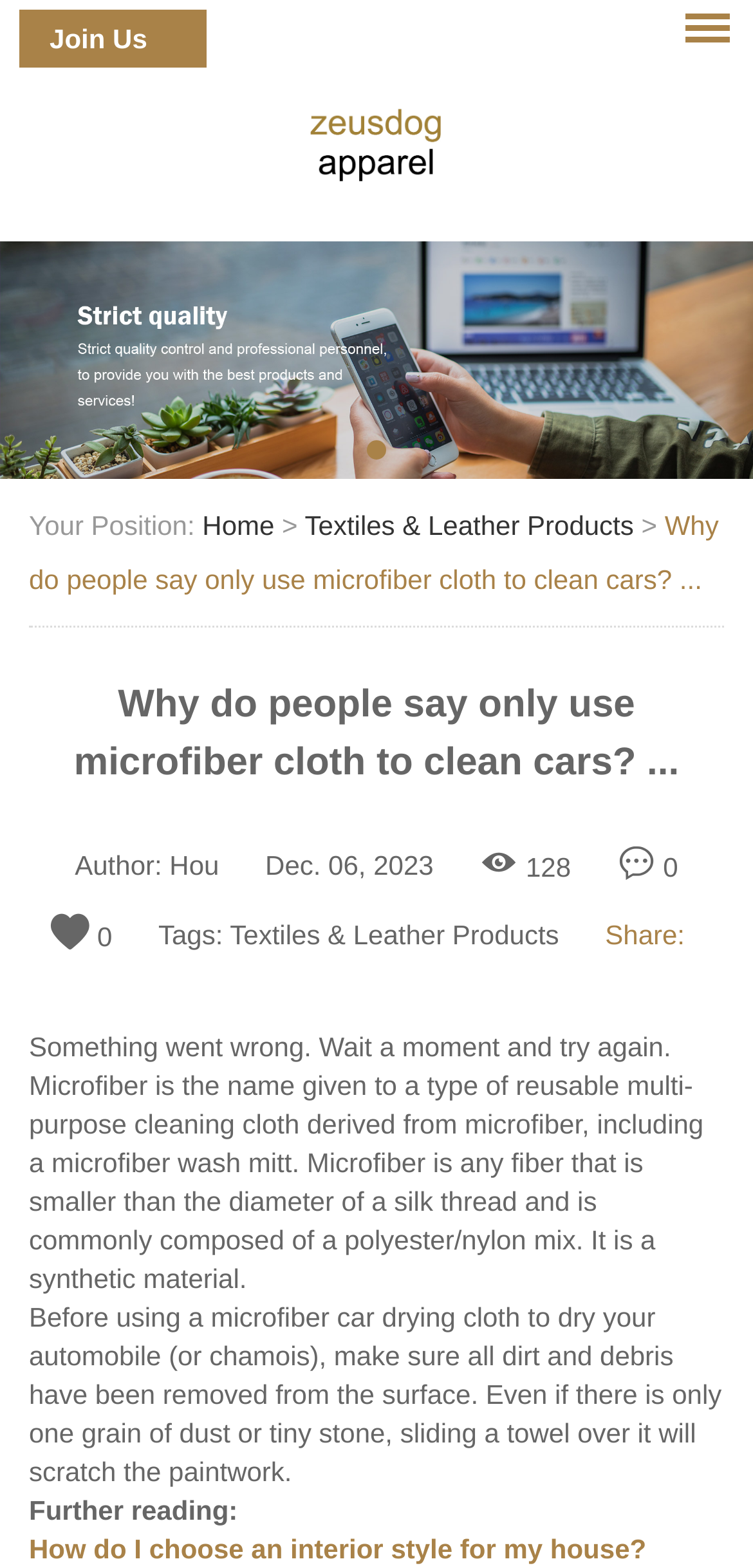Please determine the bounding box coordinates of the element to click on in order to accomplish the following task: "Go to the home page". Ensure the coordinates are four float numbers ranging from 0 to 1, i.e., [left, top, right, bottom].

[0.269, 0.325, 0.364, 0.345]